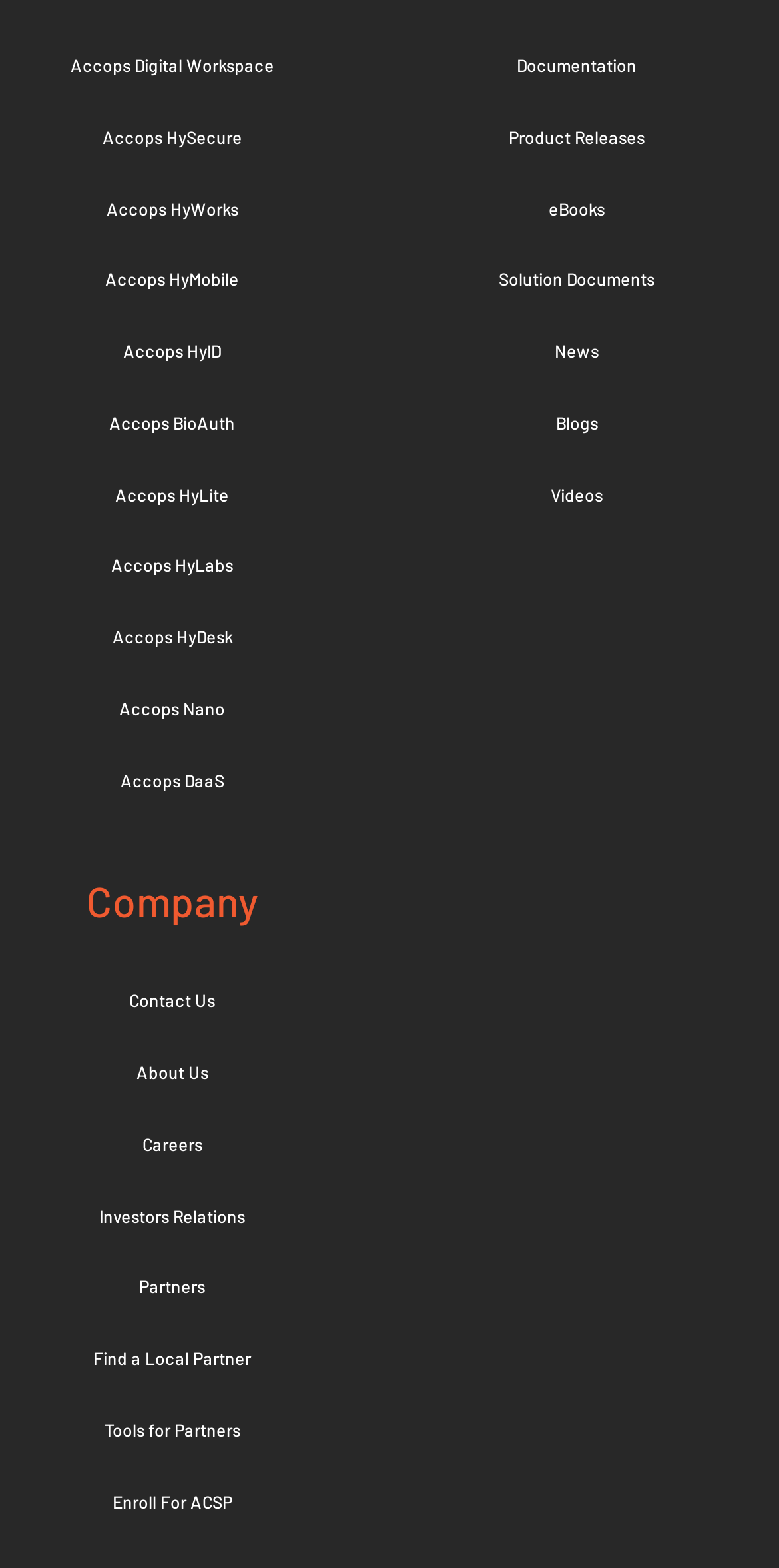Highlight the bounding box coordinates of the element that should be clicked to carry out the following instruction: "Contact Us". The coordinates must be given as four float numbers ranging from 0 to 1, i.e., [left, top, right, bottom].

[0.166, 0.631, 0.276, 0.645]